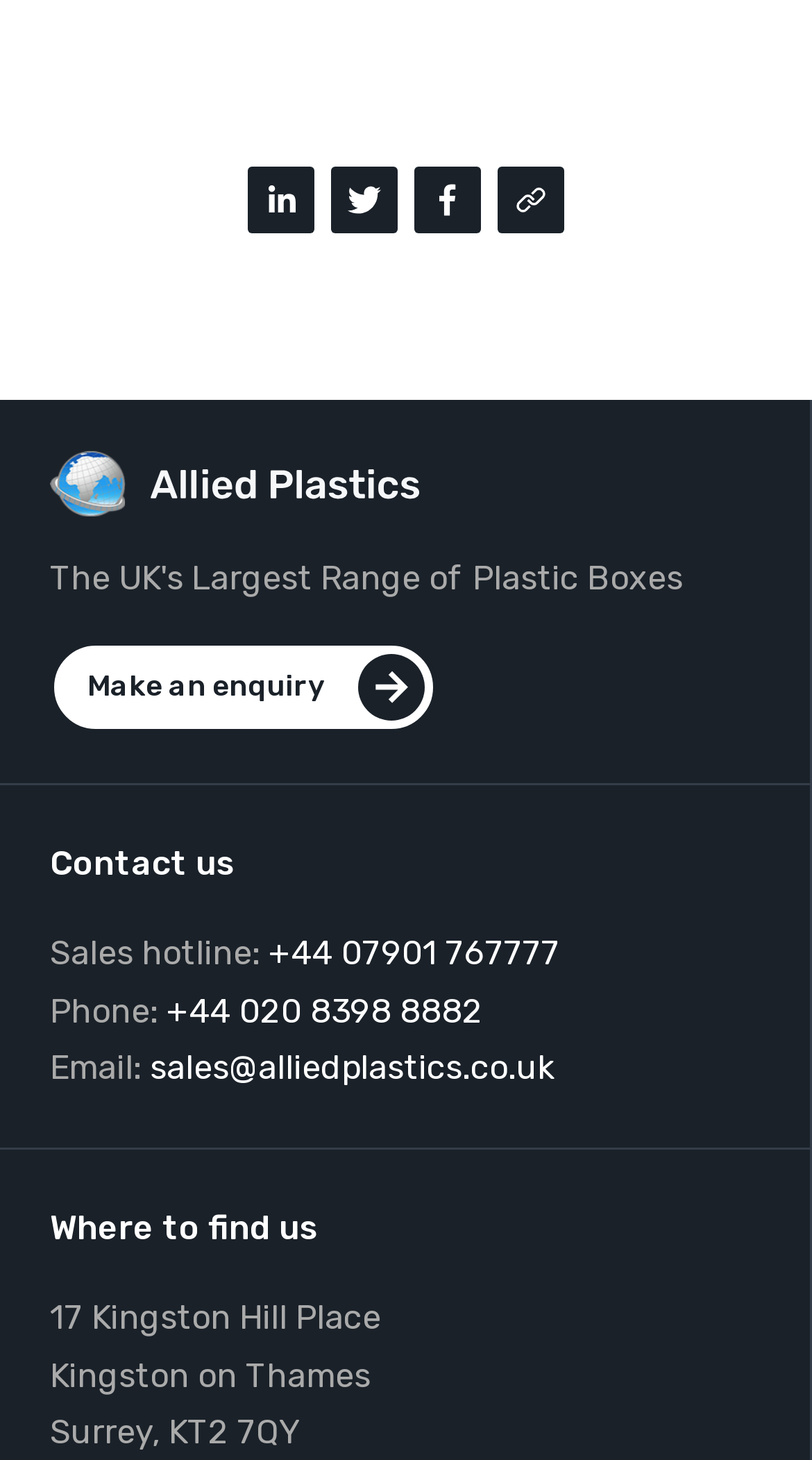Please identify the bounding box coordinates of the element that needs to be clicked to perform the following instruction: "Click the LinkedIn button".

[0.305, 0.115, 0.387, 0.172]